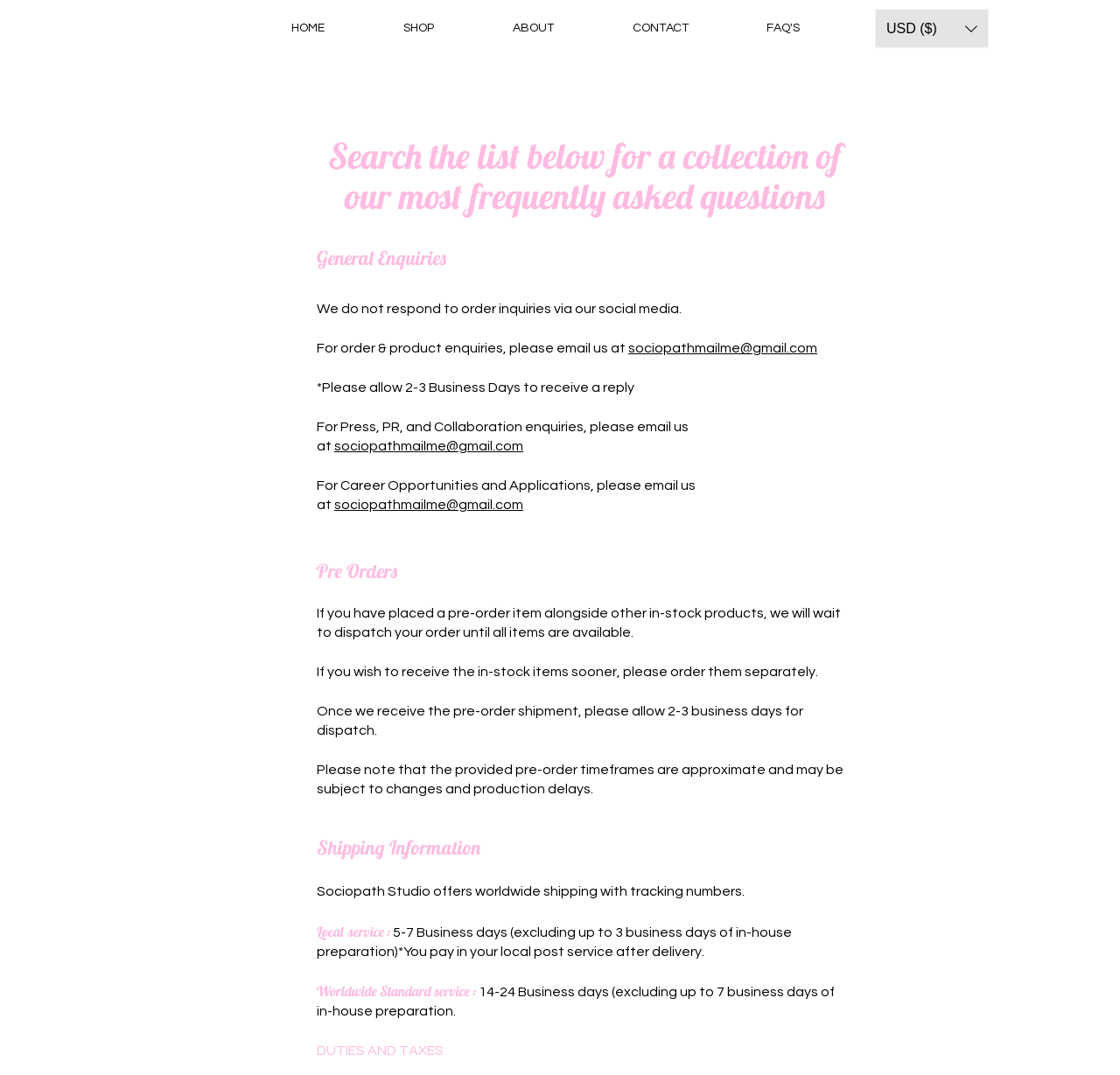Can you provide the bounding box coordinates for the element that should be clicked to implement the instruction: "Click on HOME"?

[0.225, 0.008, 0.325, 0.045]